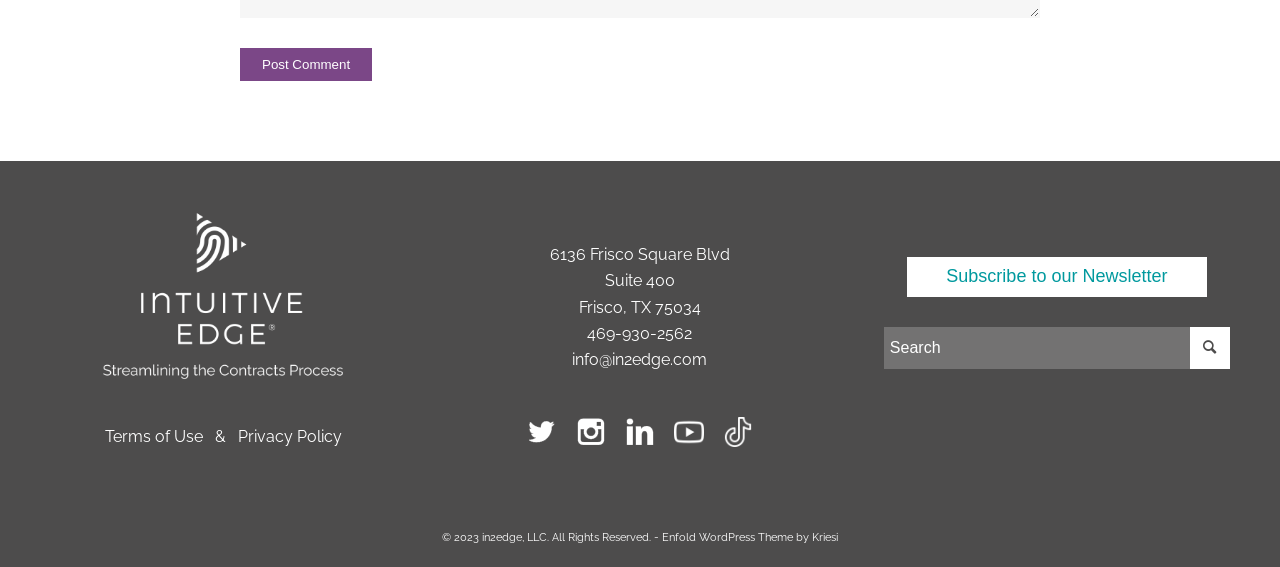Find the bounding box coordinates for the UI element that matches this description: "value=""".

[0.93, 0.576, 0.961, 0.65]